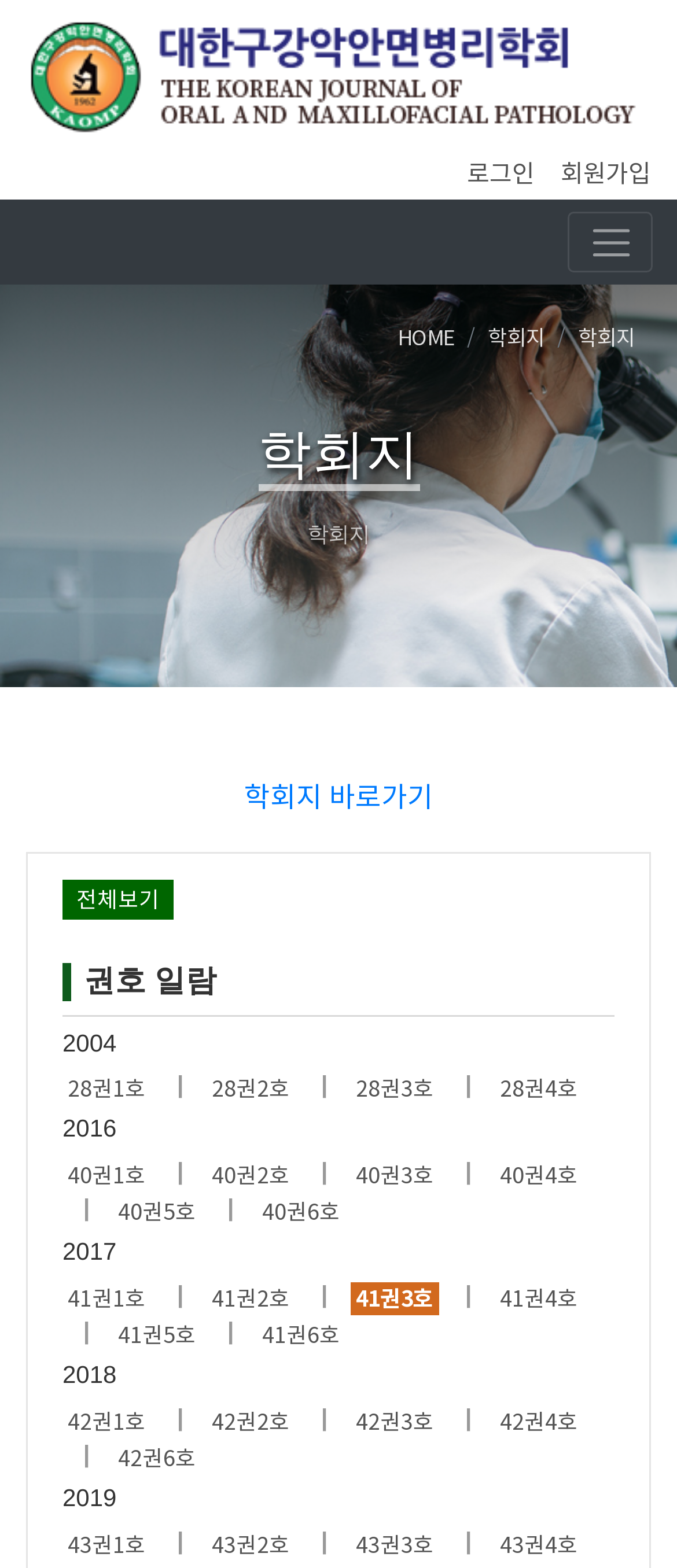Create a detailed summary of the webpage's content and design.

This webpage appears to be a journal archive page for the Korean Academy of Oral Medicine. At the top, there is a heading that reads "학회지 1 페이지 | 대한구강악안면병리학회" which is likely the title of the page. Below this, there are two links, "로그인" (login) and "회원가입" (register), positioned side by side near the top right corner of the page.

To the left of these links, there is a navigation menu with a toggle button labeled "Toggle navigation". Below this, there is a heading that reads "학회지 학회지" (Journal of the Korean Academy of Oral Medicine), followed by two links, "HOME" and "학회지" (Journal).

The main content of the page is a list of journal issues, organized by year. The years 2004, 2016, 2017, 2018, and 2019 are listed as headings, each followed by a series of links to specific journal issues. For example, under the 2016 heading, there are links to issues 1, 2, 3, 4, 5, and 6. The links are arranged in a grid-like pattern, with multiple links per row.

There are a total of 20 links to journal issues, each with a descriptive text indicating the issue number and year. The links are positioned in a way that suggests a table or grid layout, with clear spacing between each link. Overall, the page appears to be a simple and functional archive of journal issues, with easy access to specific issues via the links provided.